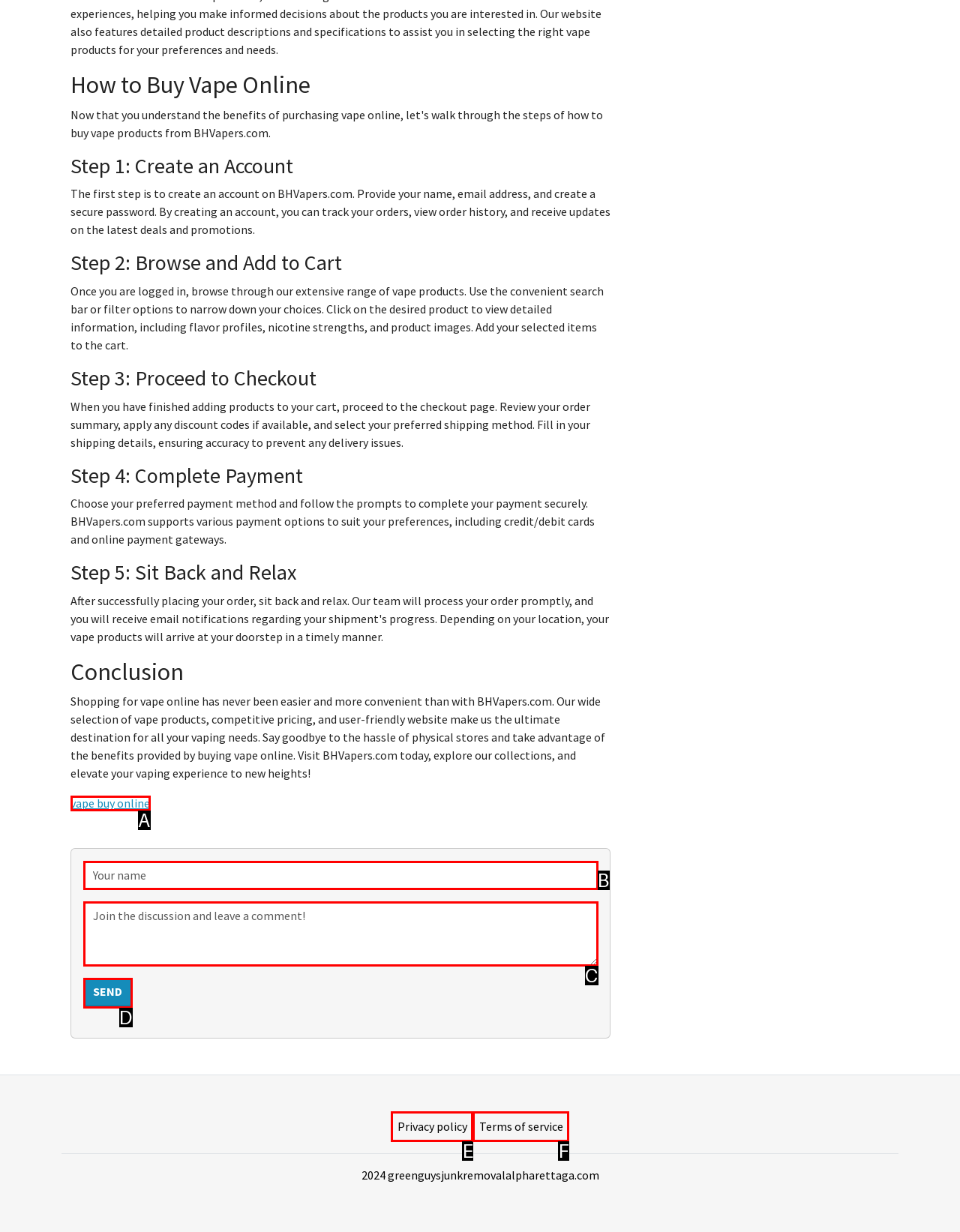Pick the option that corresponds to: Contact Us
Provide the letter of the correct choice.

None